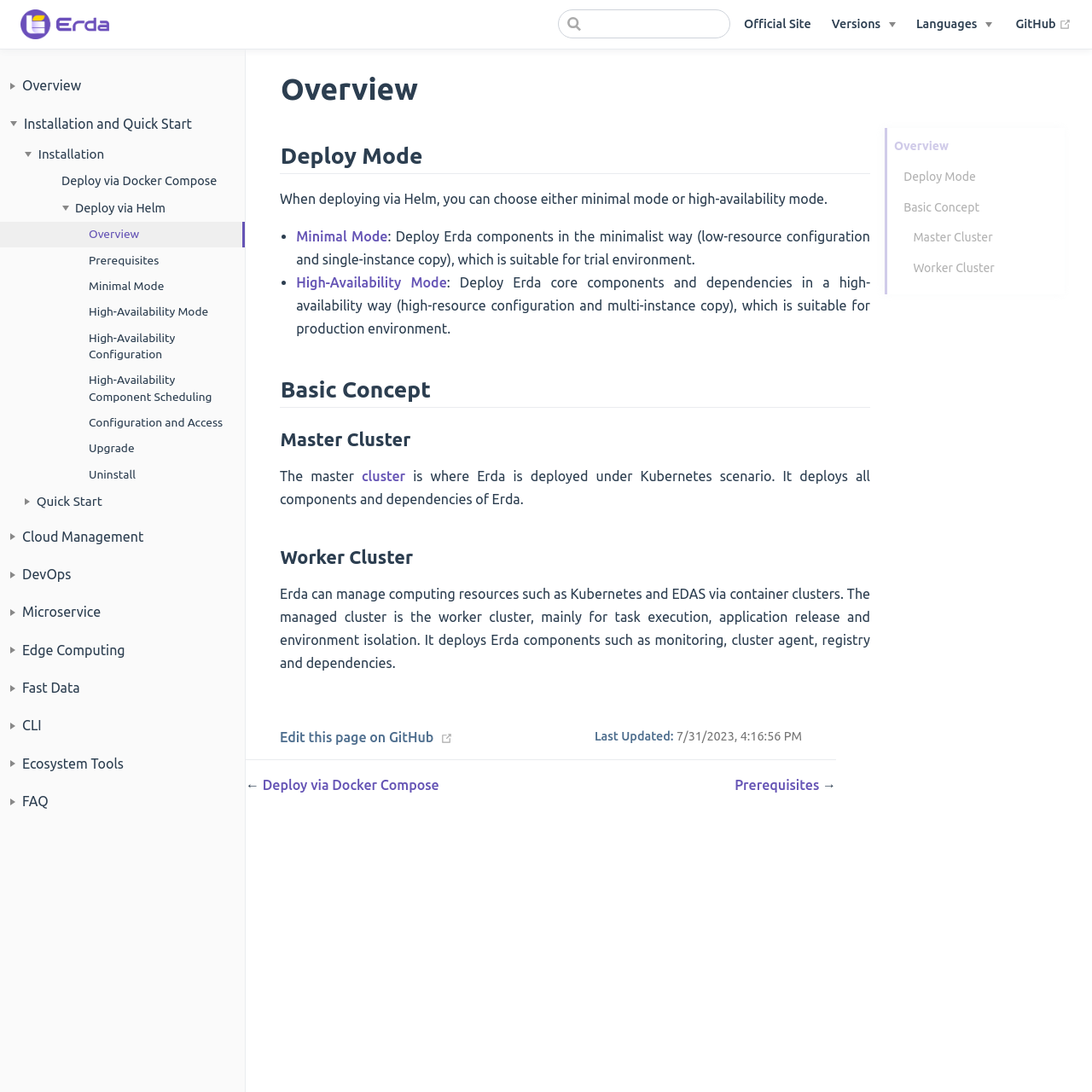Please specify the bounding box coordinates of the element that should be clicked to execute the given instruction: 'Search for something'. Ensure the coordinates are four float numbers between 0 and 1, expressed as [left, top, right, bottom].

[0.511, 0.009, 0.669, 0.035]